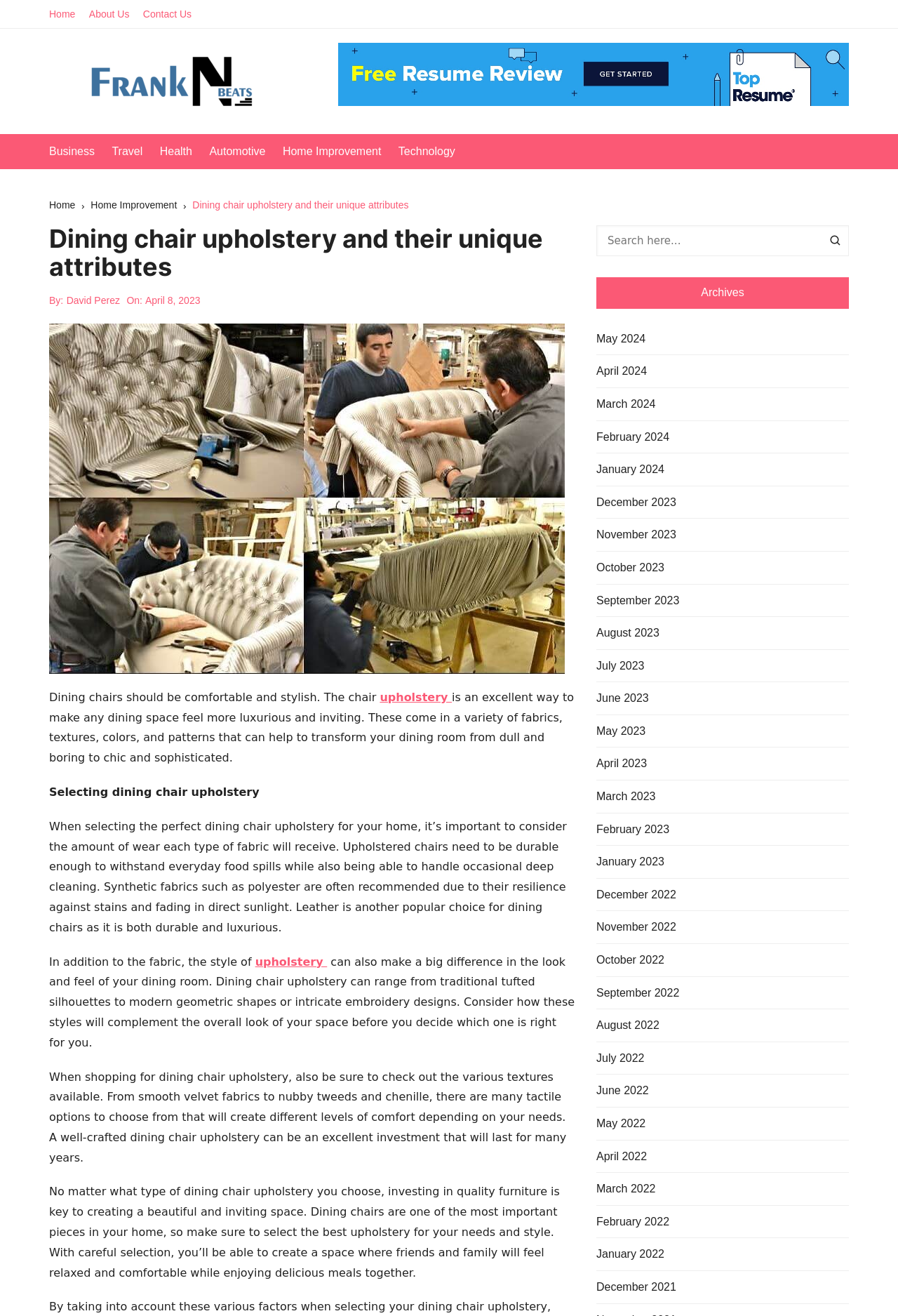Provide the bounding box coordinates of the HTML element this sentence describes: "alt="Frank N Beats"". The bounding box coordinates consist of four float numbers between 0 and 1, i.e., [left, top, right, bottom].

[0.055, 0.057, 0.328, 0.066]